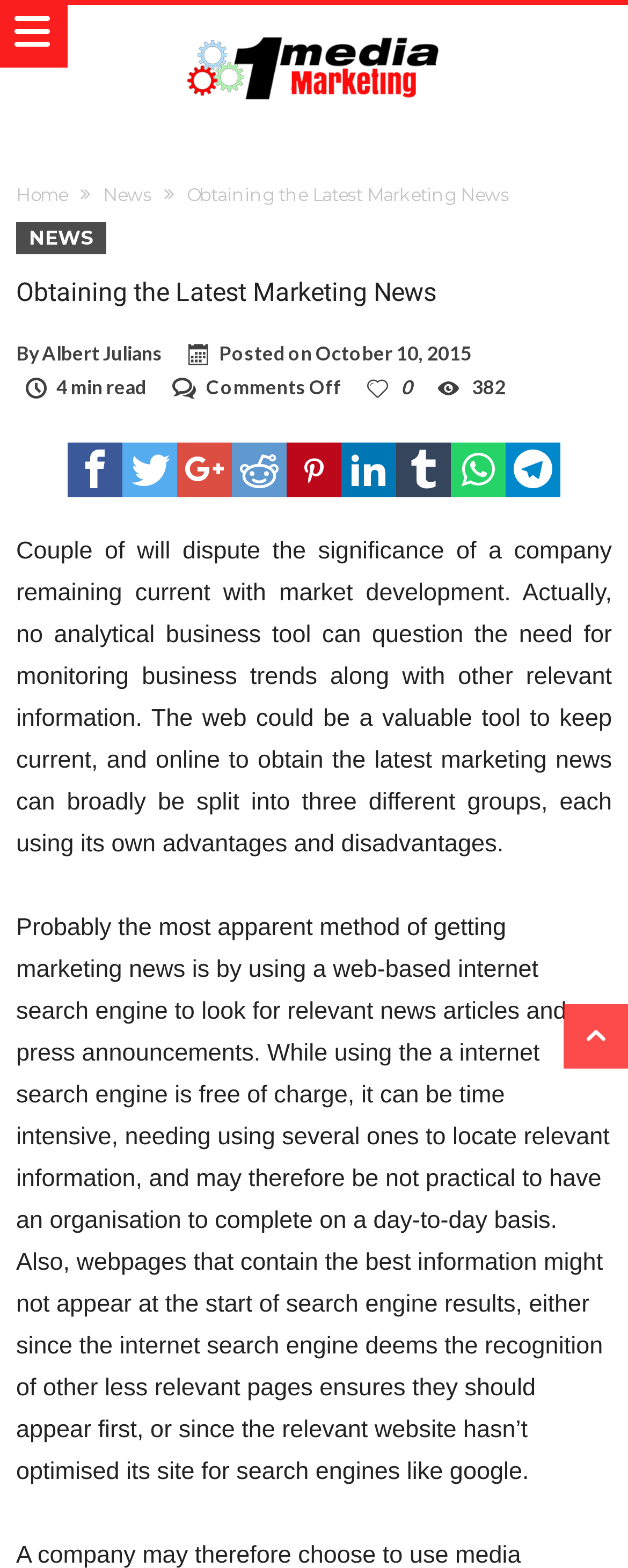Locate the bounding box coordinates of the clickable region necessary to complete the following instruction: "Click on the 'NEWS' link". Provide the coordinates in the format of four float numbers between 0 and 1, i.e., [left, top, right, bottom].

[0.026, 0.142, 0.169, 0.162]